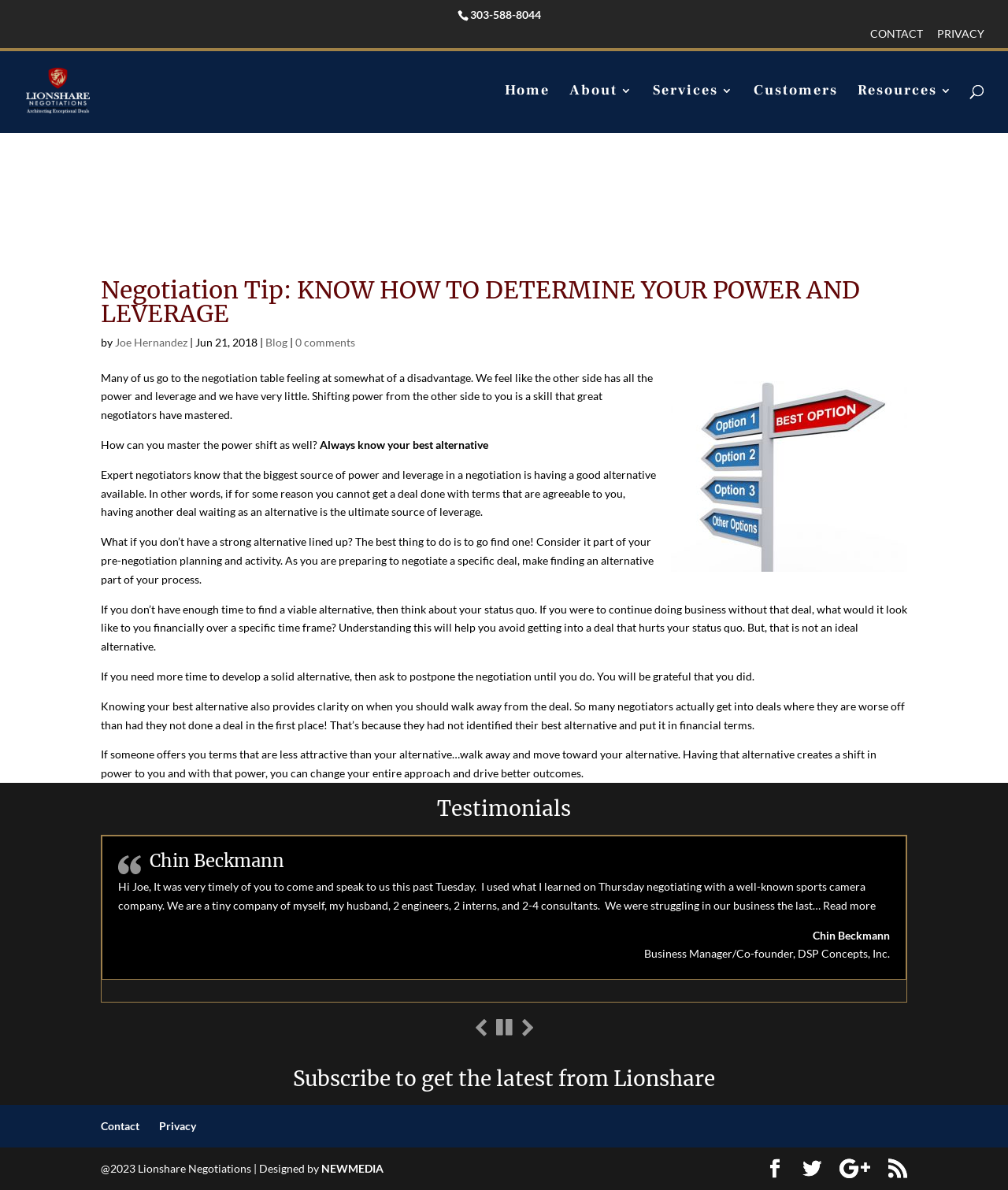Based on the visual content of the image, answer the question thoroughly: What is the phone number at the top of the page?

I found the phone number by looking at the top of the page, where I saw a static text element with the content '303-588-8044'.